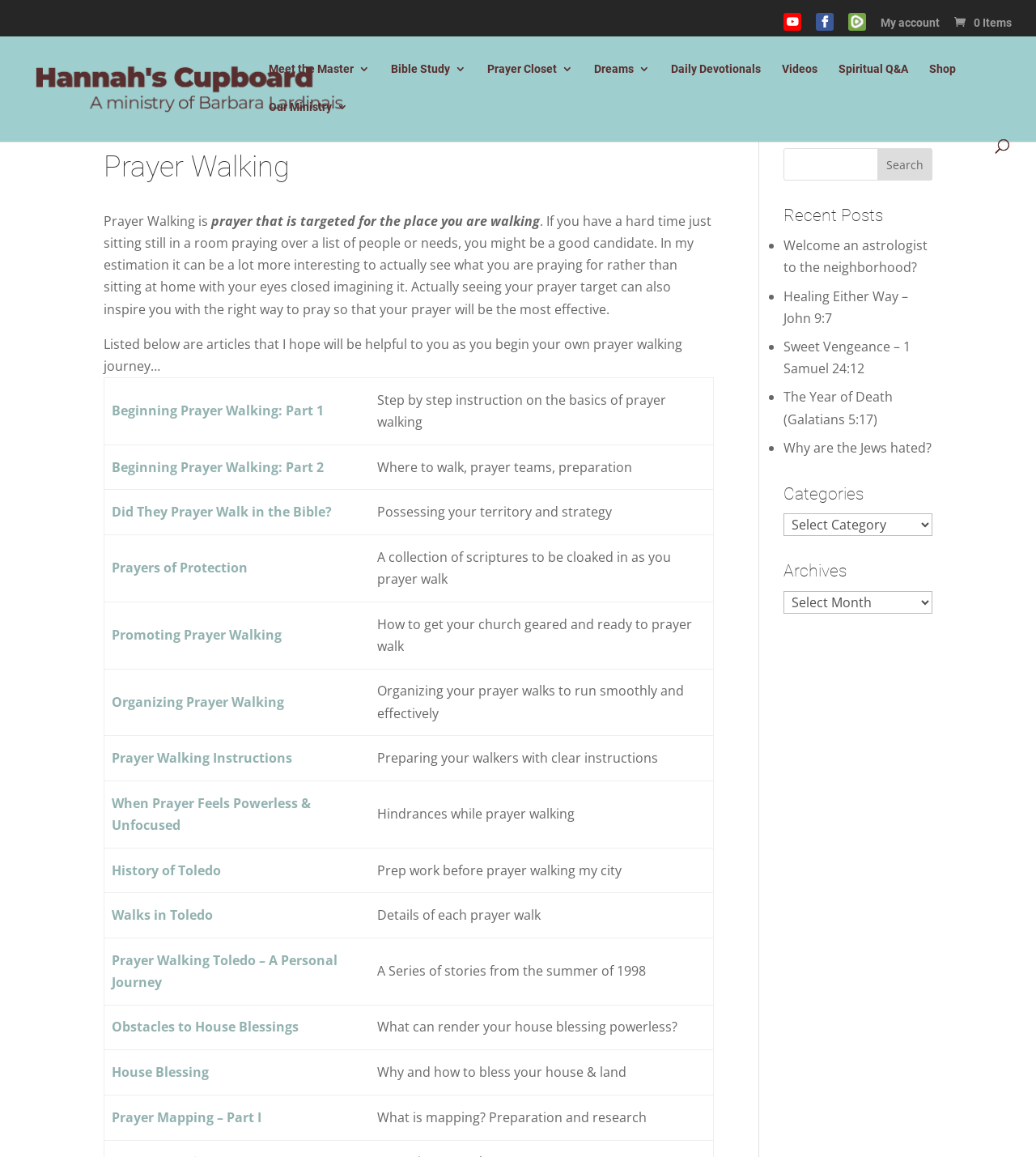Please pinpoint the bounding box coordinates for the region I should click to adhere to this instruction: "Click on the 'Beginning Prayer Walking: Part 1' link".

[0.108, 0.347, 0.313, 0.363]